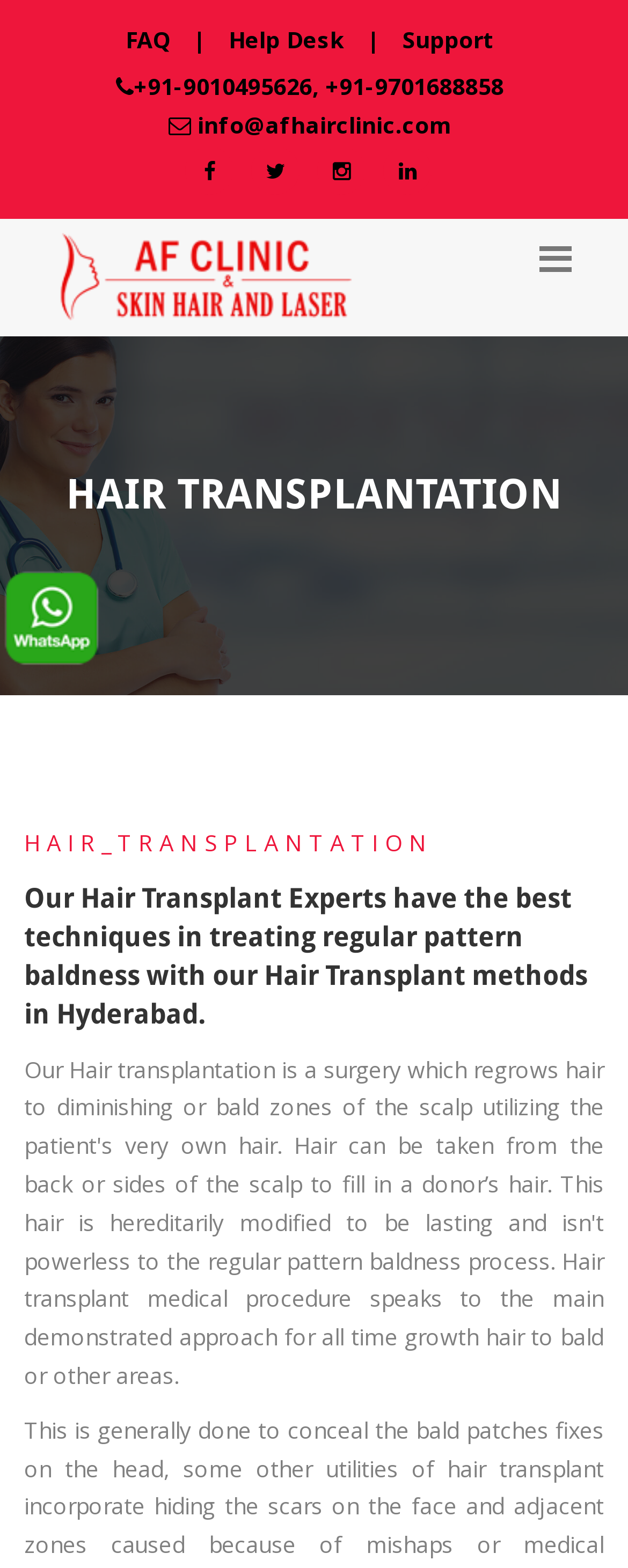What is the topic of the webpage?
Based on the image, respond with a single word or phrase.

Hair Transplantation